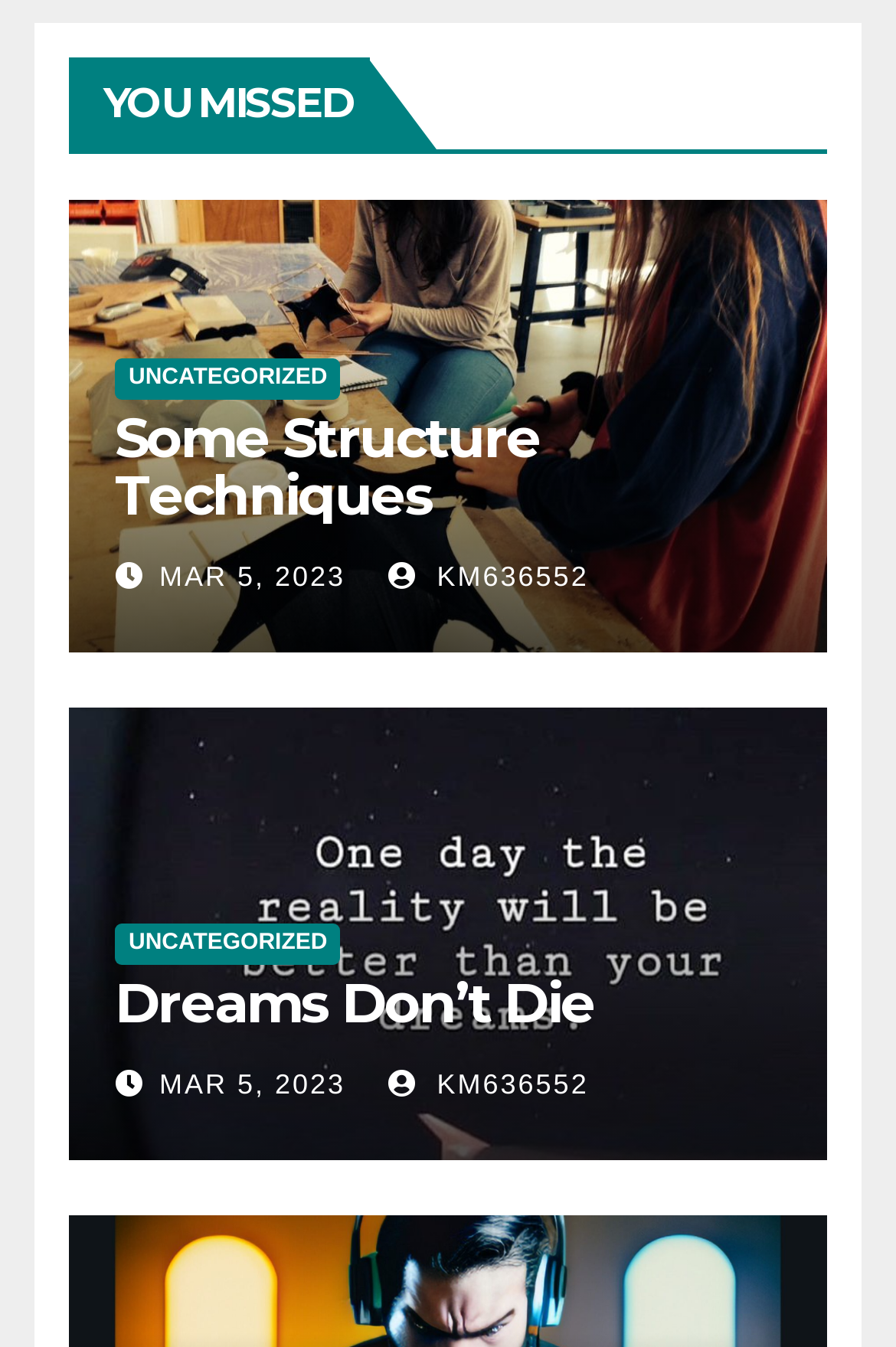Respond to the following question using a concise word or phrase: 
What is the date of the latest article?

MAR 5, 2023